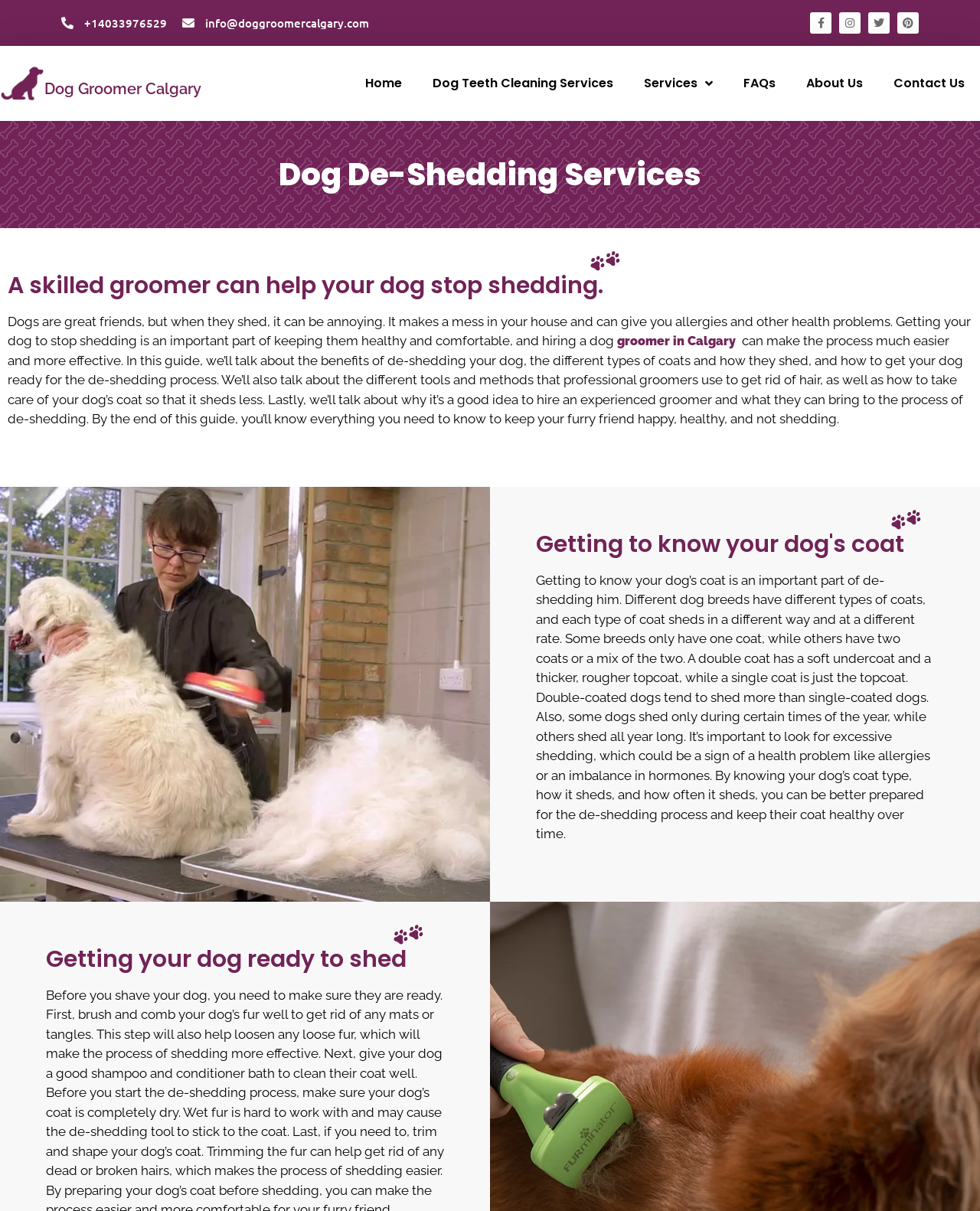How many social media links are available on the webpage?
Kindly give a detailed and elaborate answer to the question.

I counted the number of social media links by looking at the top-right section of the webpage, where the social media icons are usually displayed. I found four links: Facebook, Instagram, Twitter, and Pinterest.